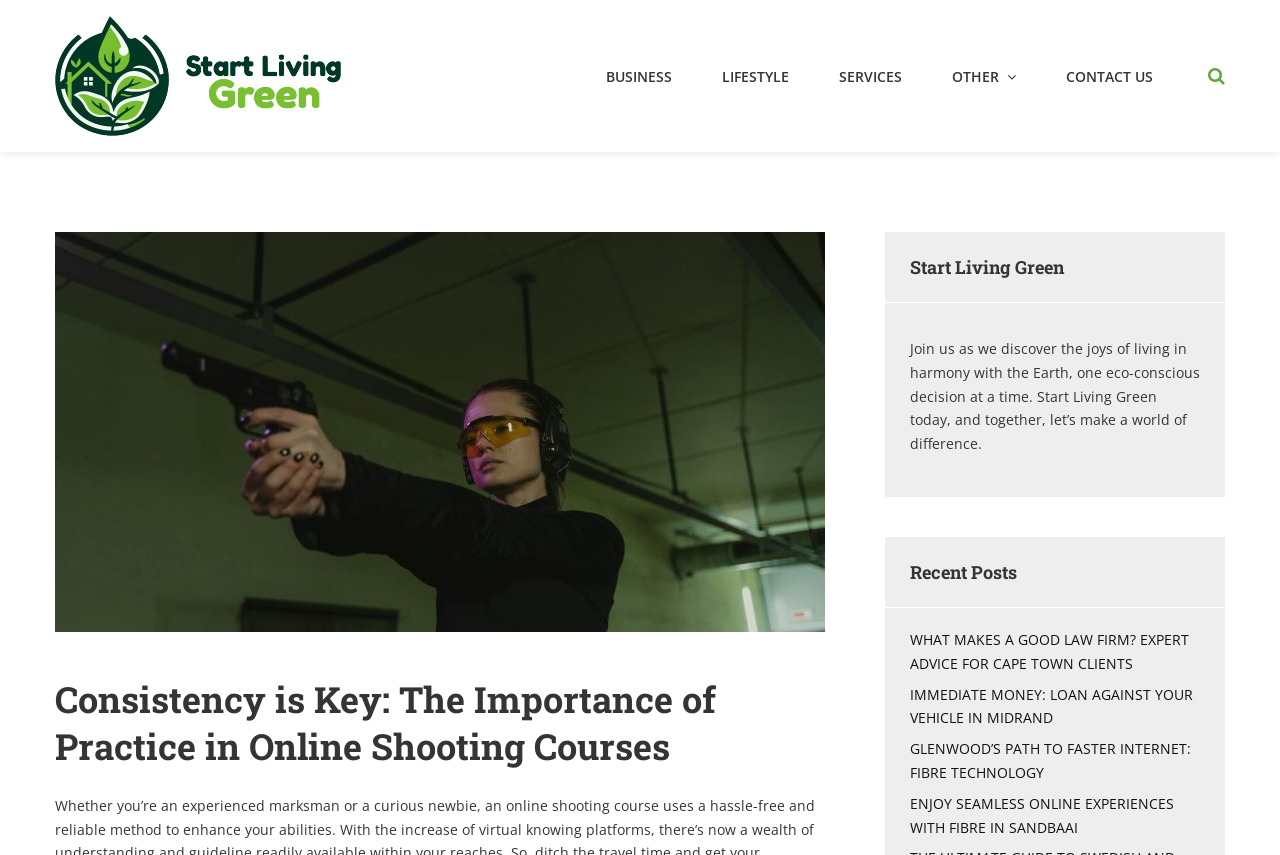Please identify the coordinates of the bounding box that should be clicked to fulfill this instruction: "Explore the 'BUSINESS' category".

[0.462, 0.072, 0.537, 0.106]